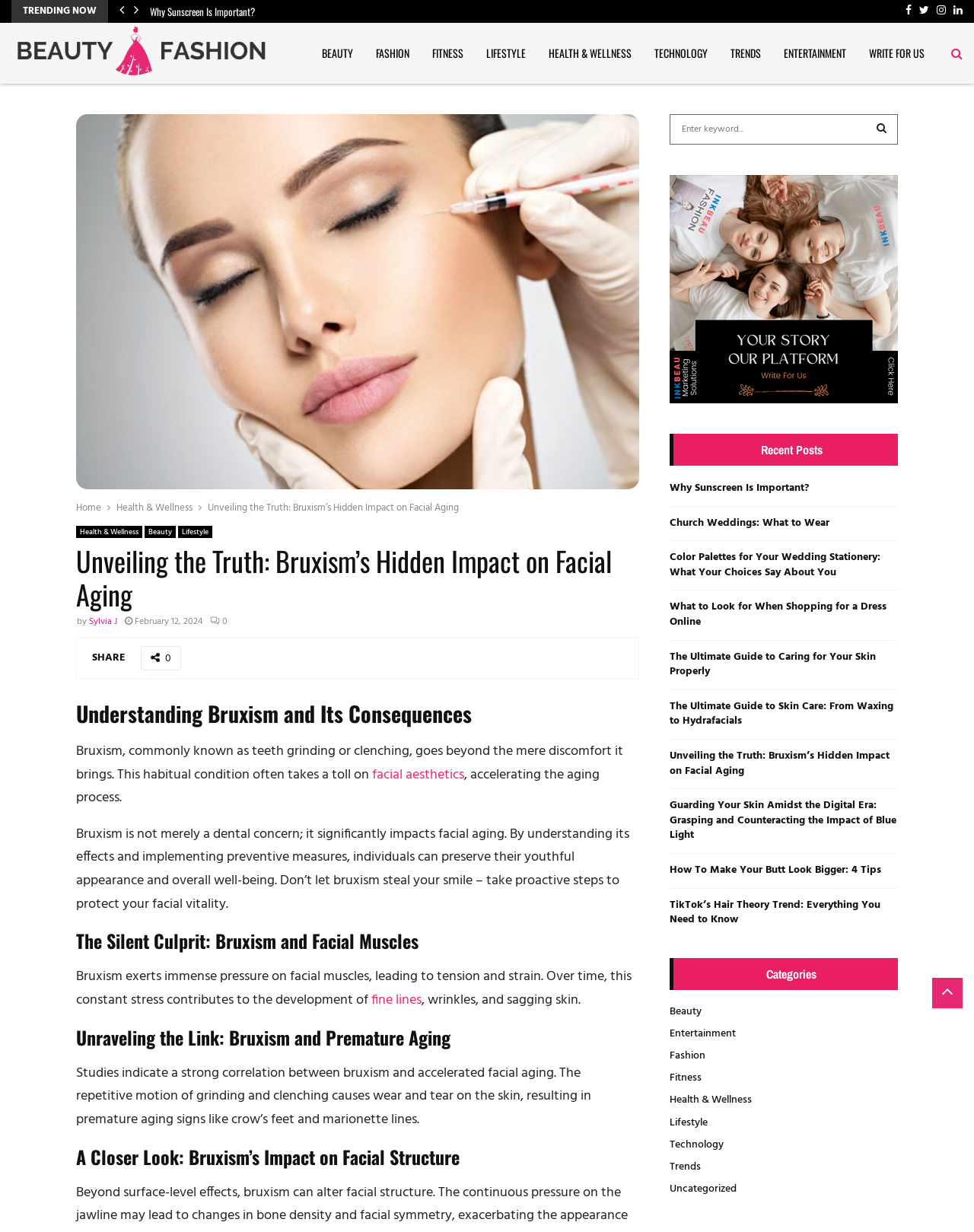Select the bounding box coordinates of the element I need to click to carry out the following instruction: "Search for something".

[0.688, 0.093, 0.922, 0.117]